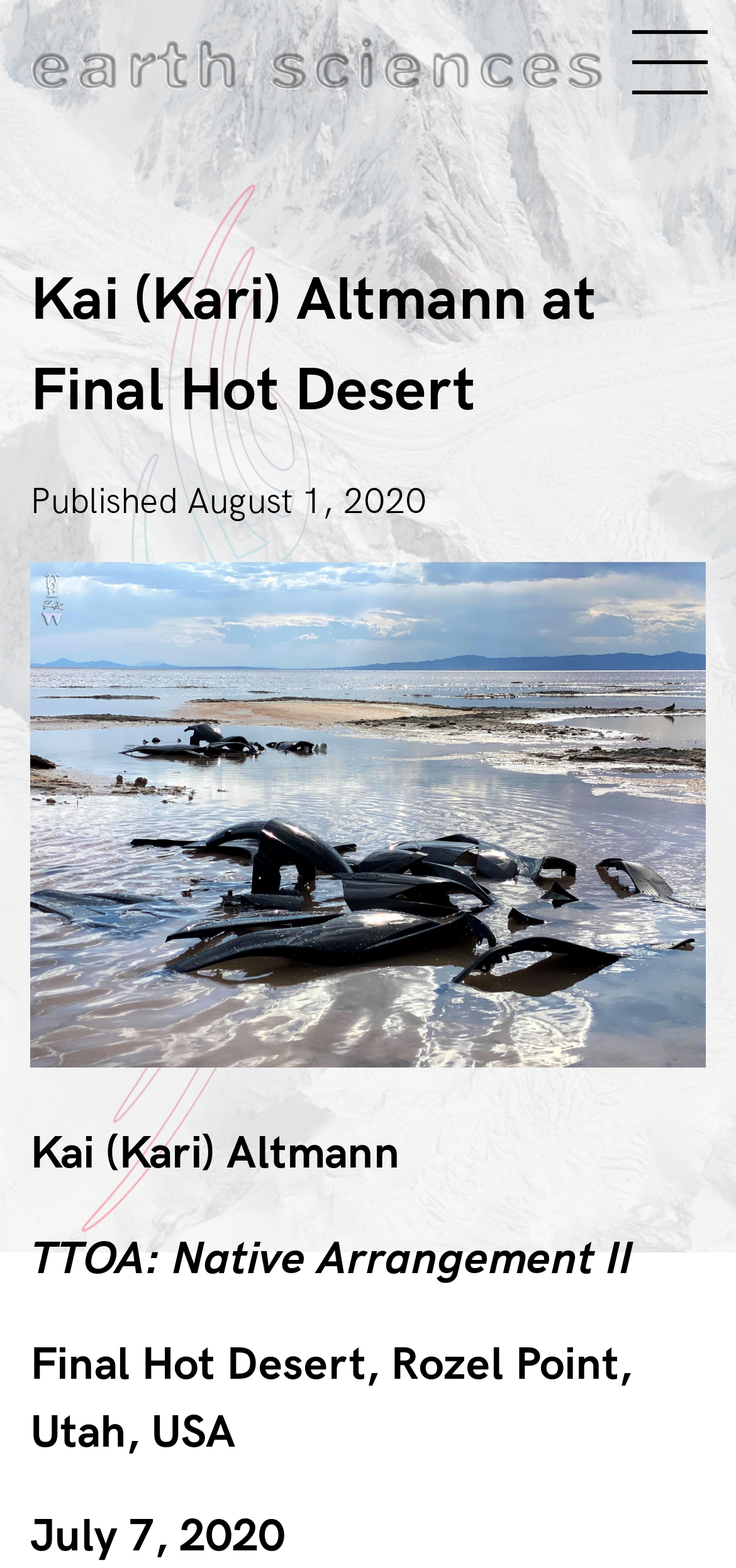Please provide a brief answer to the following inquiry using a single word or phrase:
What is the title of the artwork?

TTOA: Native Arrangement II